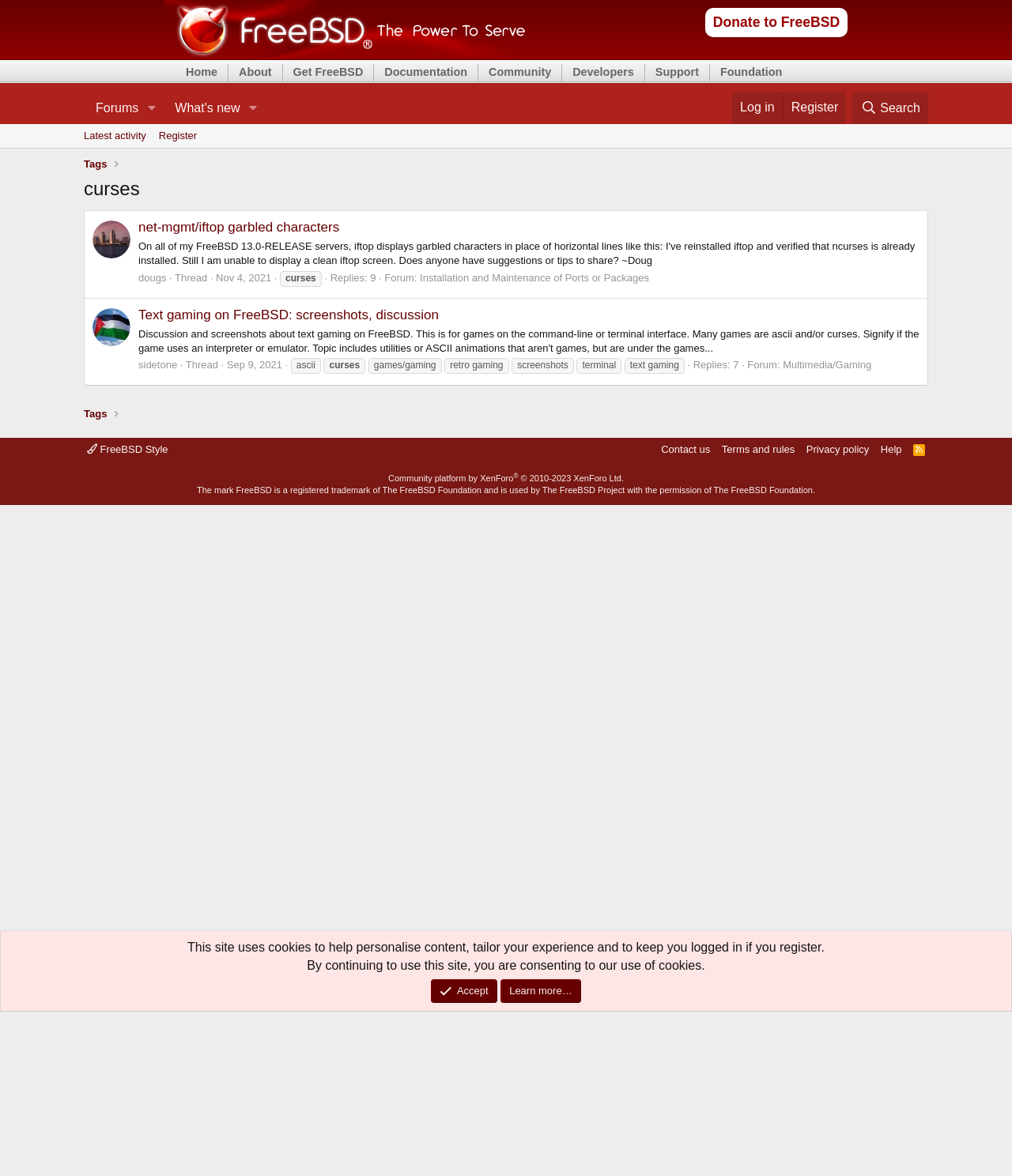Show the bounding box coordinates for the HTML element as described: "BOOK PARTY BARGE".

None